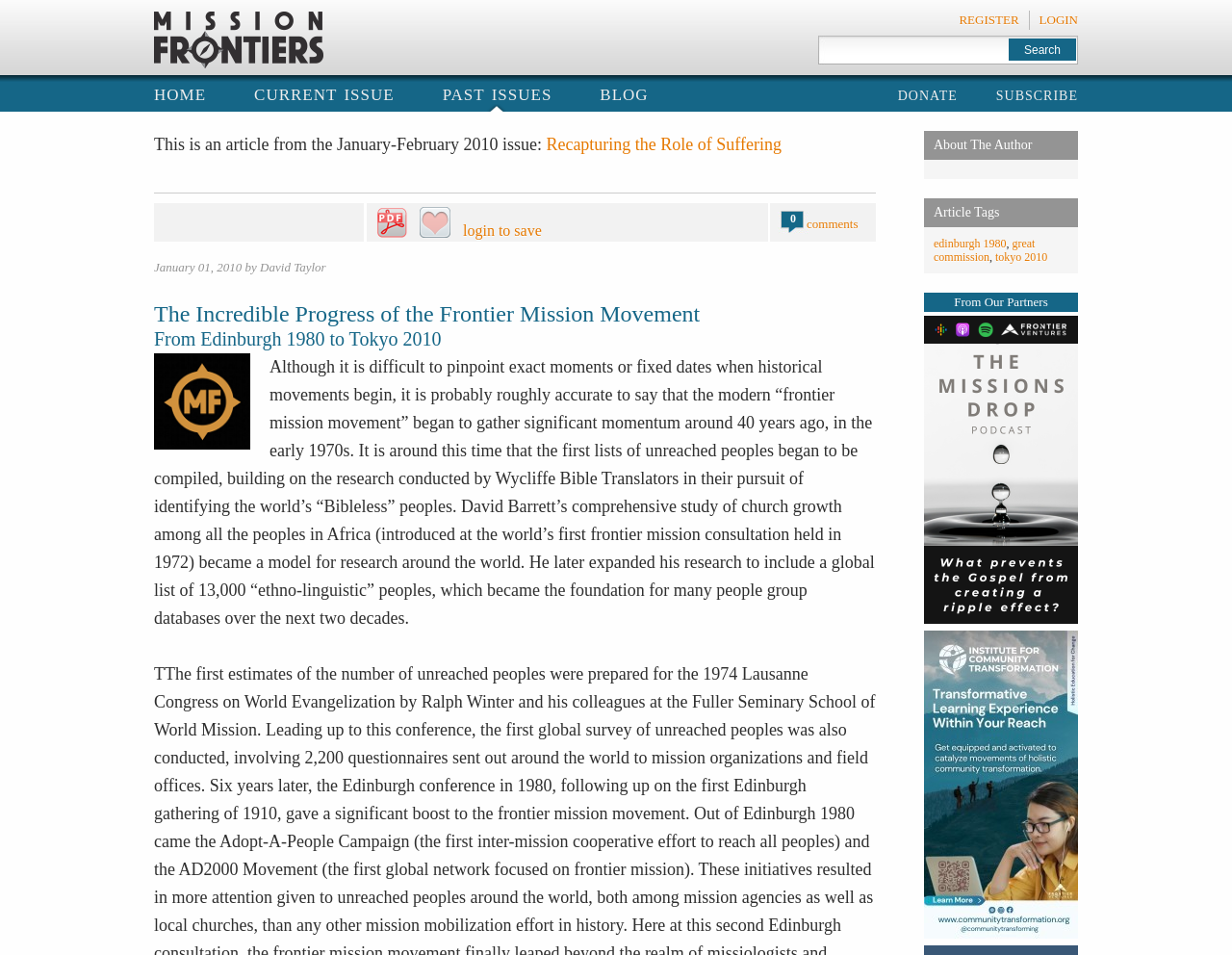Find and specify the bounding box coordinates that correspond to the clickable region for the instruction: "register".

[0.778, 0.013, 0.827, 0.028]